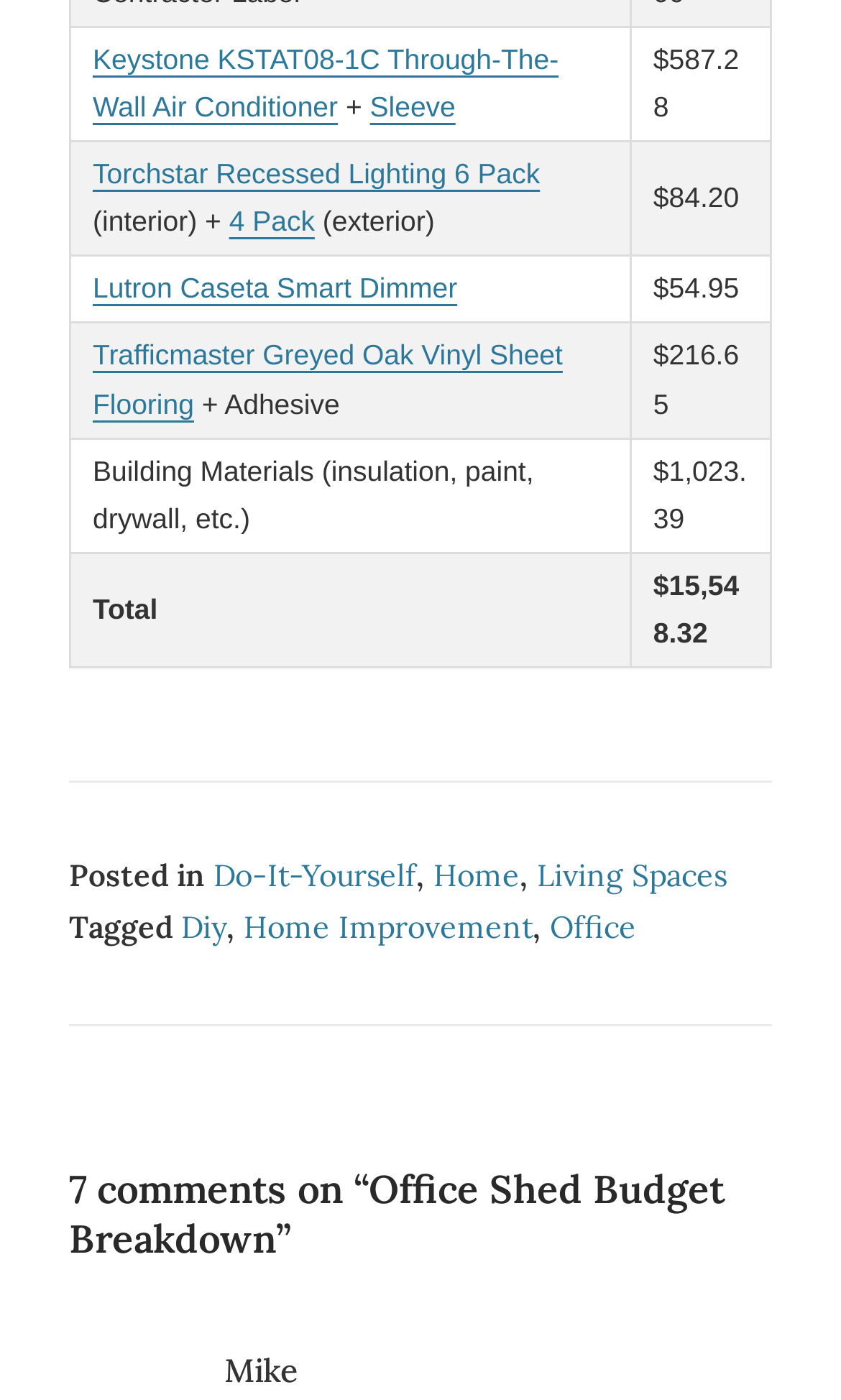Pinpoint the bounding box coordinates of the element you need to click to execute the following instruction: "Click on the link 'Home Improvement'". The bounding box should be represented by four float numbers between 0 and 1, in the format [left, top, right, bottom].

[0.29, 0.648, 0.633, 0.676]